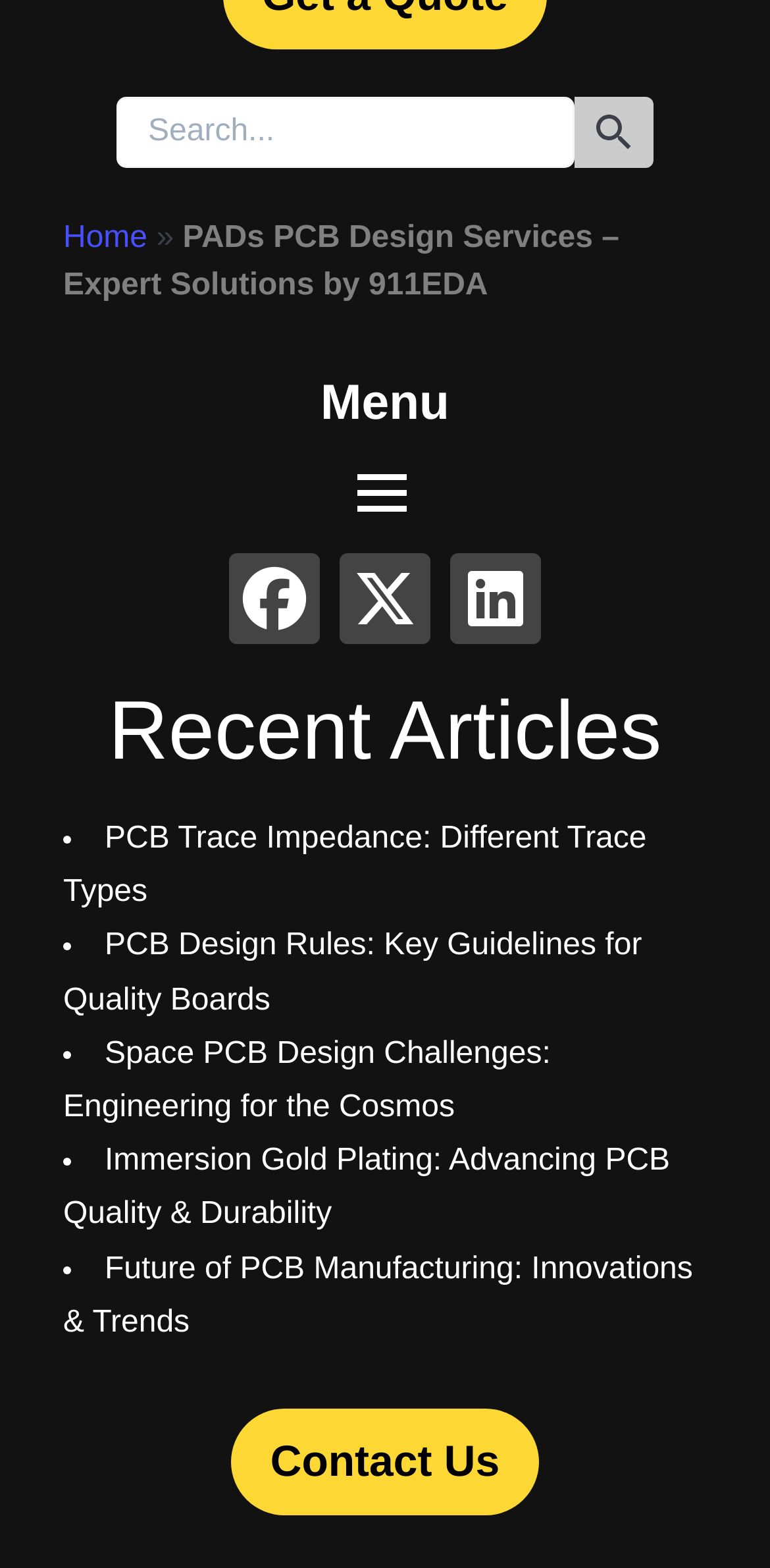Specify the bounding box coordinates of the area to click in order to execute this command: 'view recent articles'. The coordinates should consist of four float numbers ranging from 0 to 1, and should be formatted as [left, top, right, bottom].

[0.082, 0.434, 0.918, 0.498]